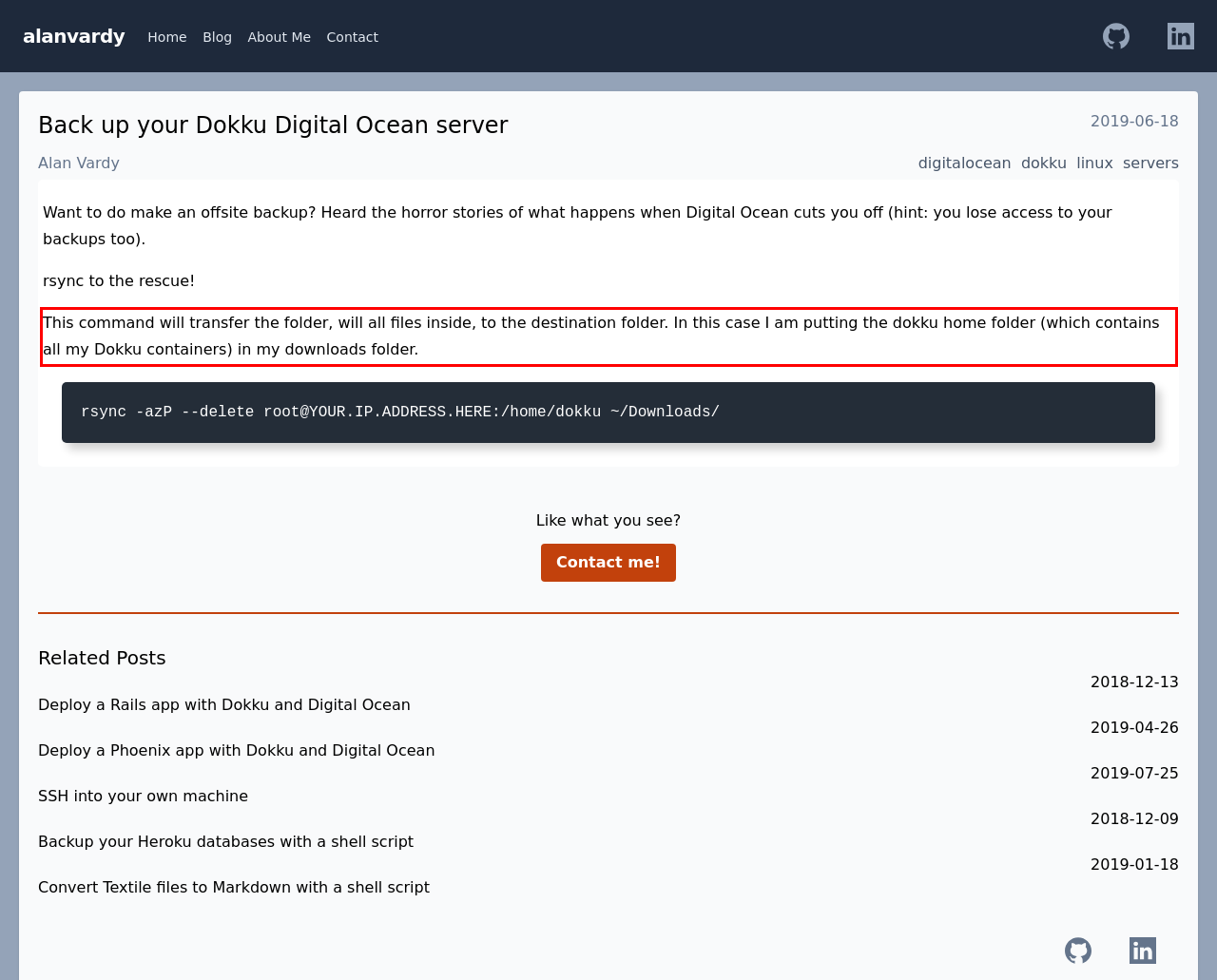Given a screenshot of a webpage with a red bounding box, please identify and retrieve the text inside the red rectangle.

This command will transfer the folder, will all files inside, to the destination folder. In this case I am putting the dokku home folder (which contains all my Dokku containers) in my downloads folder.